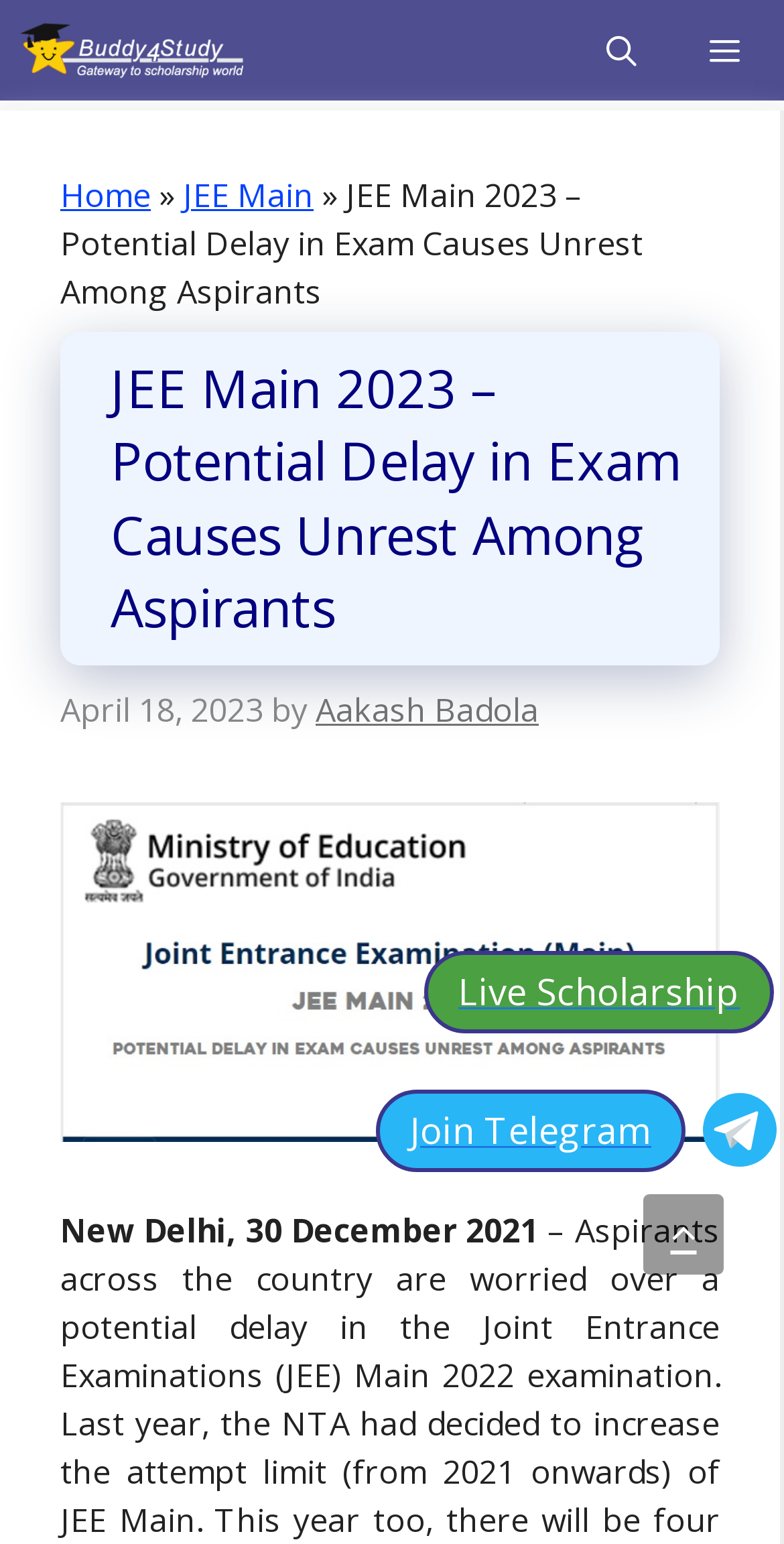Locate the bounding box coordinates of the element to click to perform the following action: 'Search for something'. The coordinates should be given as four float values between 0 and 1, in the form of [left, top, right, bottom].

[0.727, 0.0, 0.858, 0.065]